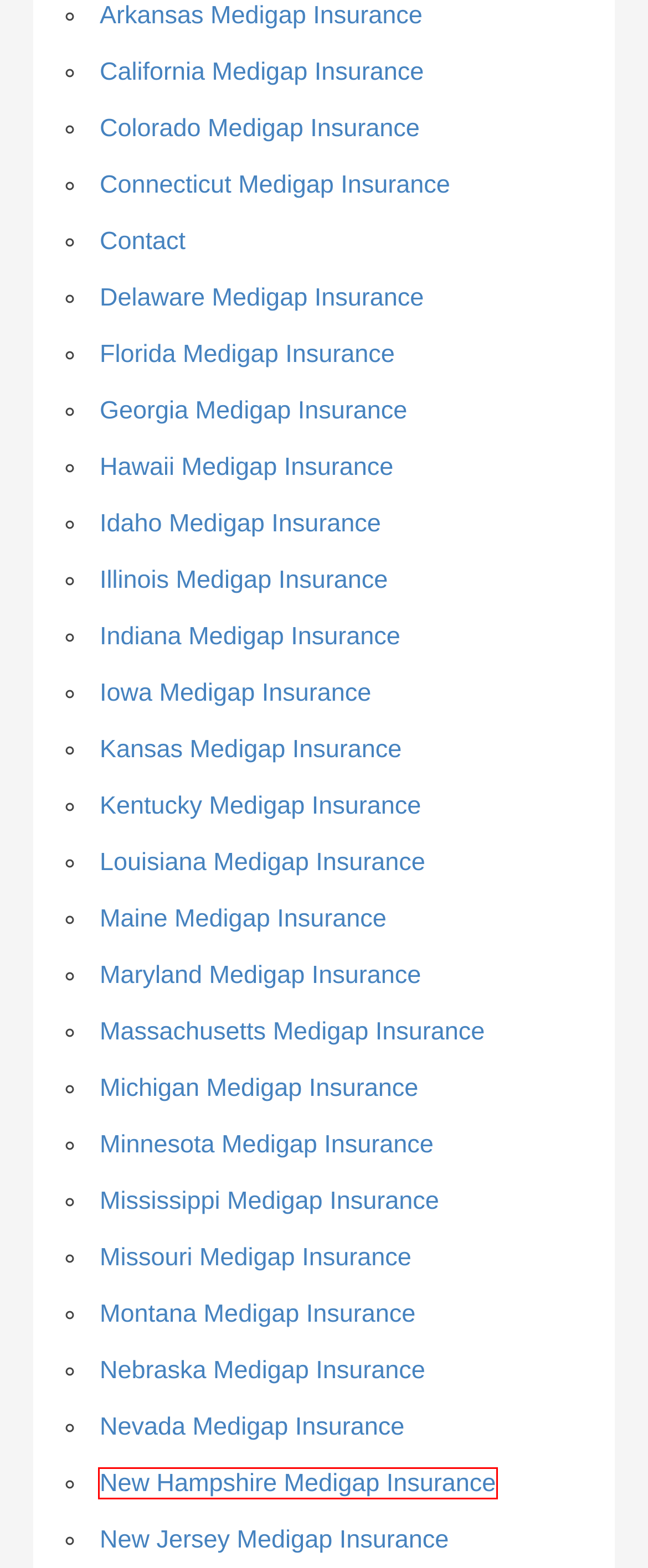You are given a screenshot of a webpage with a red rectangle bounding box. Choose the best webpage description that matches the new webpage after clicking the element in the bounding box. Here are the candidates:
A. Georgia Medigap Insurance |  Online Medigap Insurance
B. Missouri Medigap Insurance |  Online Medigap Insurance
C. New Hampshire Medigap Insurance |  Online Medigap Insurance
D. Montana Medigap Insurance |  Online Medigap Insurance
E. Maryland Medigap Insurance |  Online Medigap Insurance
F. Kansas Medigap Insurance |  Online Medigap Insurance
G. Maine Medigap Insurance |  Online Medigap Insurance
H. Connecticut Medigap Insurance |  Online Medigap Insurance

C